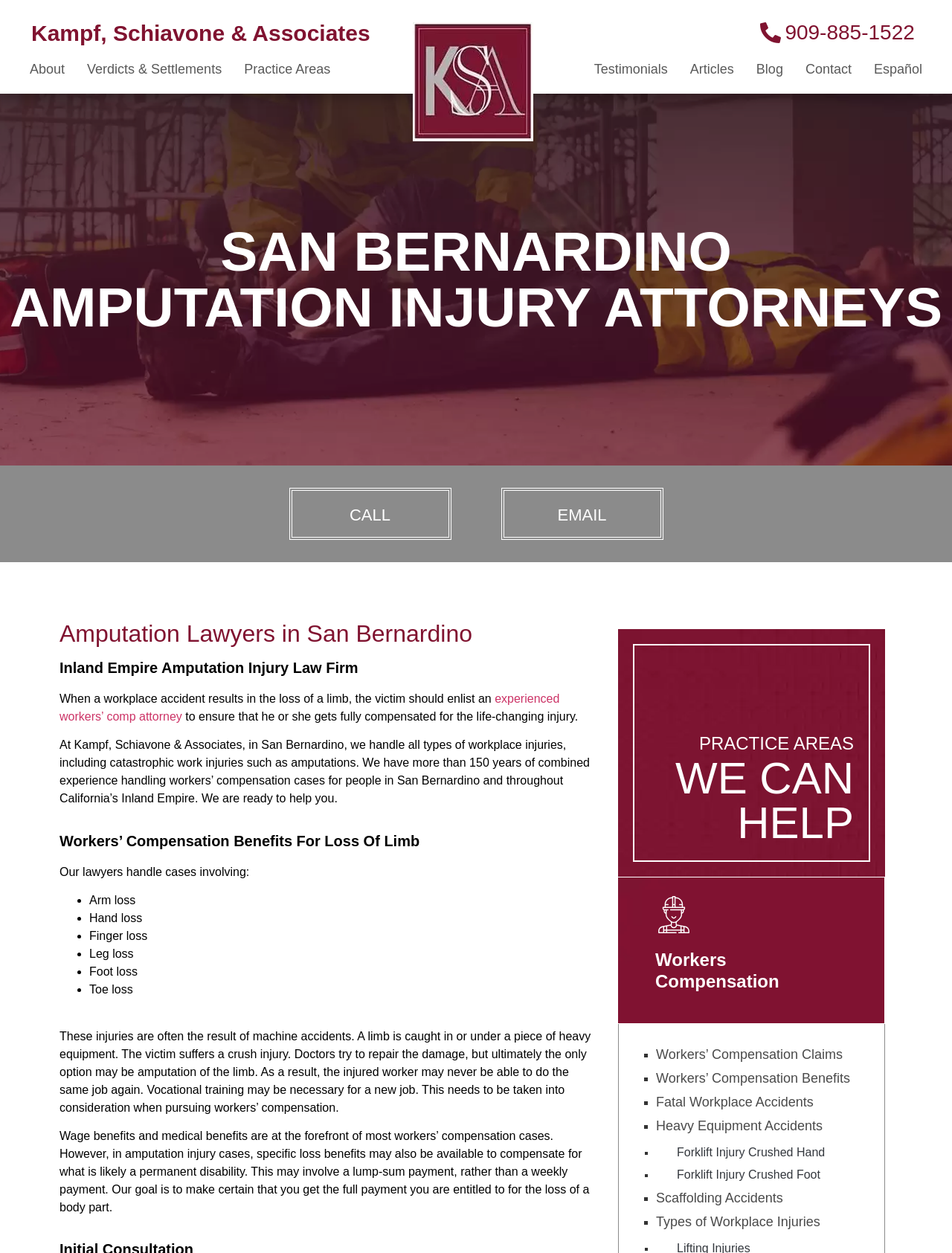What type of lawyers are introduced on this webpage?
Use the screenshot to answer the question with a single word or phrase.

Amputation injury lawyers